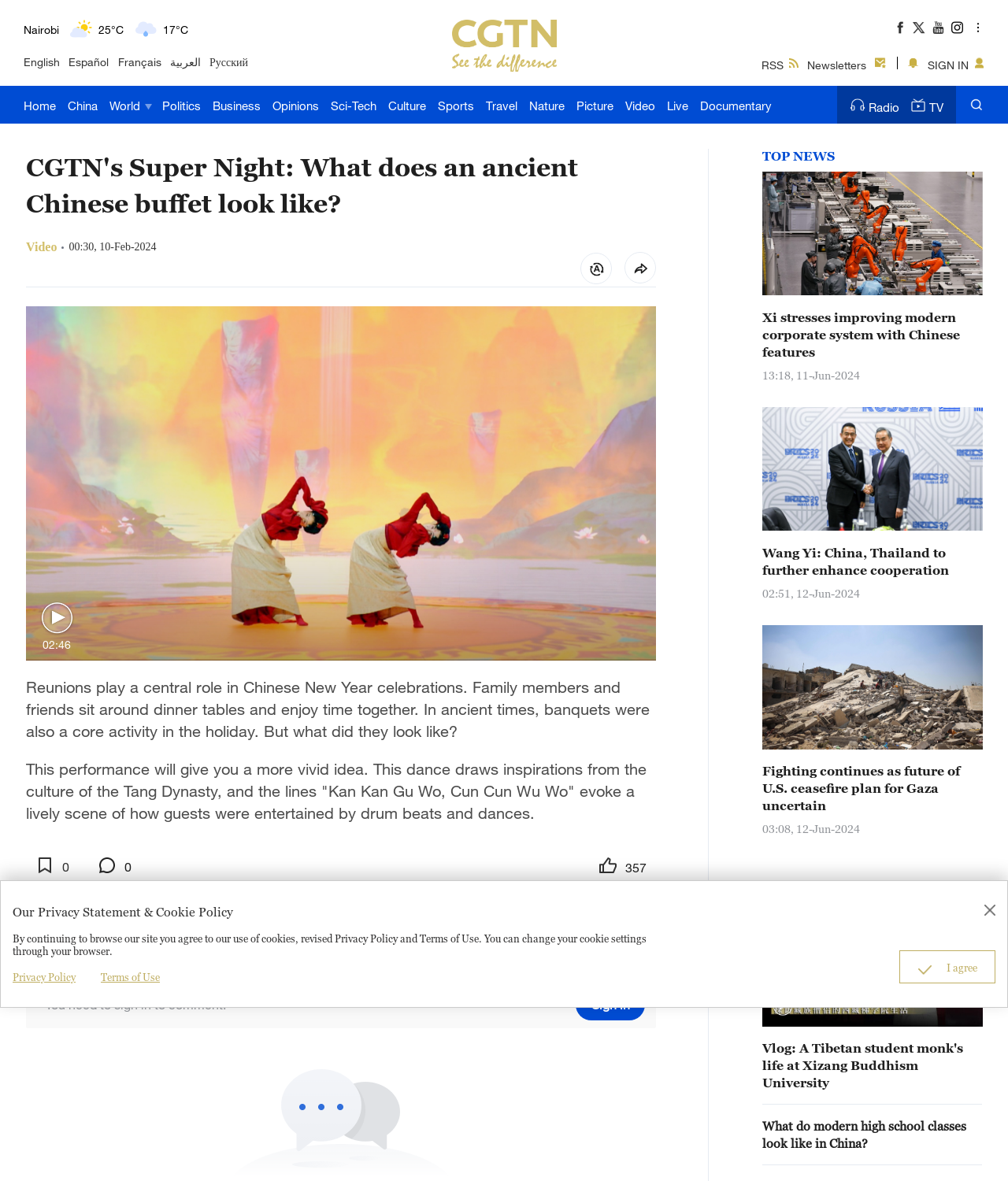Specify the bounding box coordinates of the area to click in order to follow the given instruction: "Check the weather in New York."

[0.023, 0.019, 0.07, 0.031]